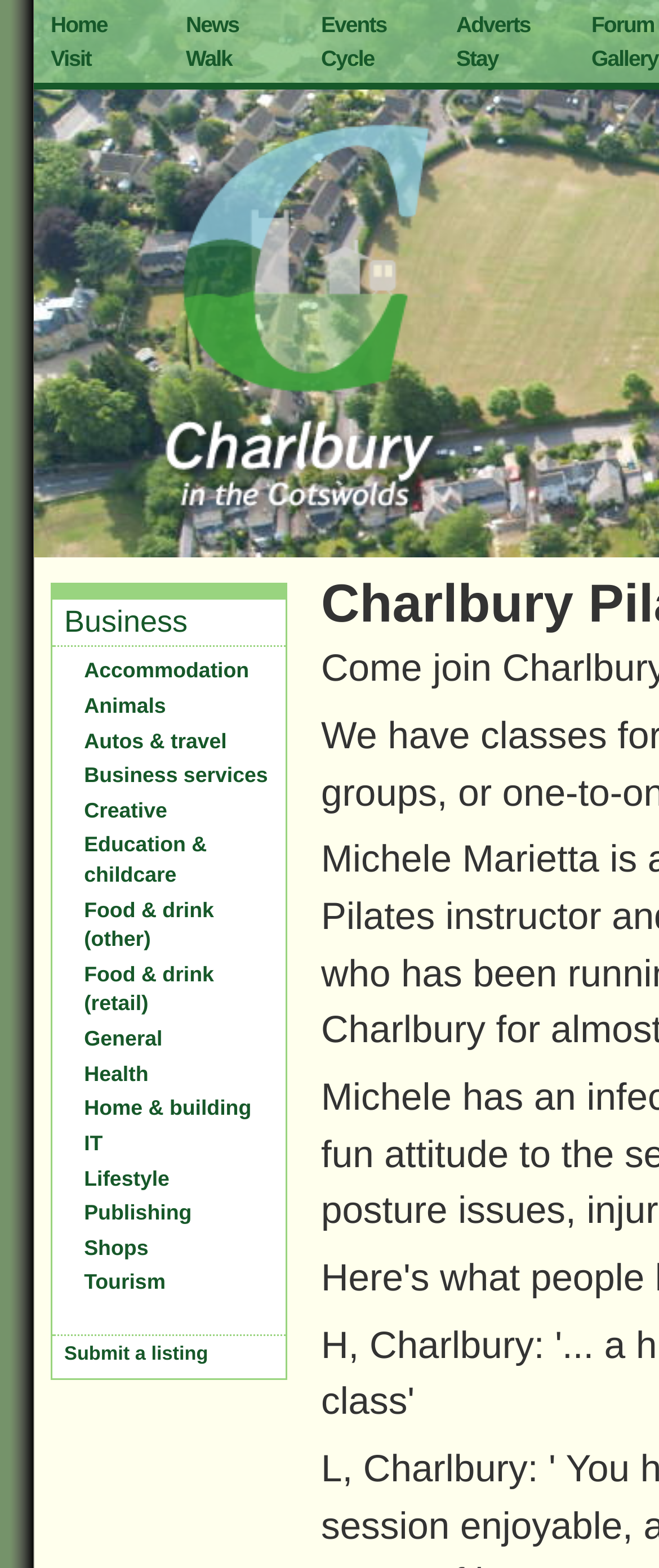Determine the bounding box coordinates of the UI element described below. Use the format (top-left x, top-left y, bottom-right x, bottom-right y) with floating point numbers between 0 and 1: Food & drink (retail)

[0.127, 0.614, 0.325, 0.648]